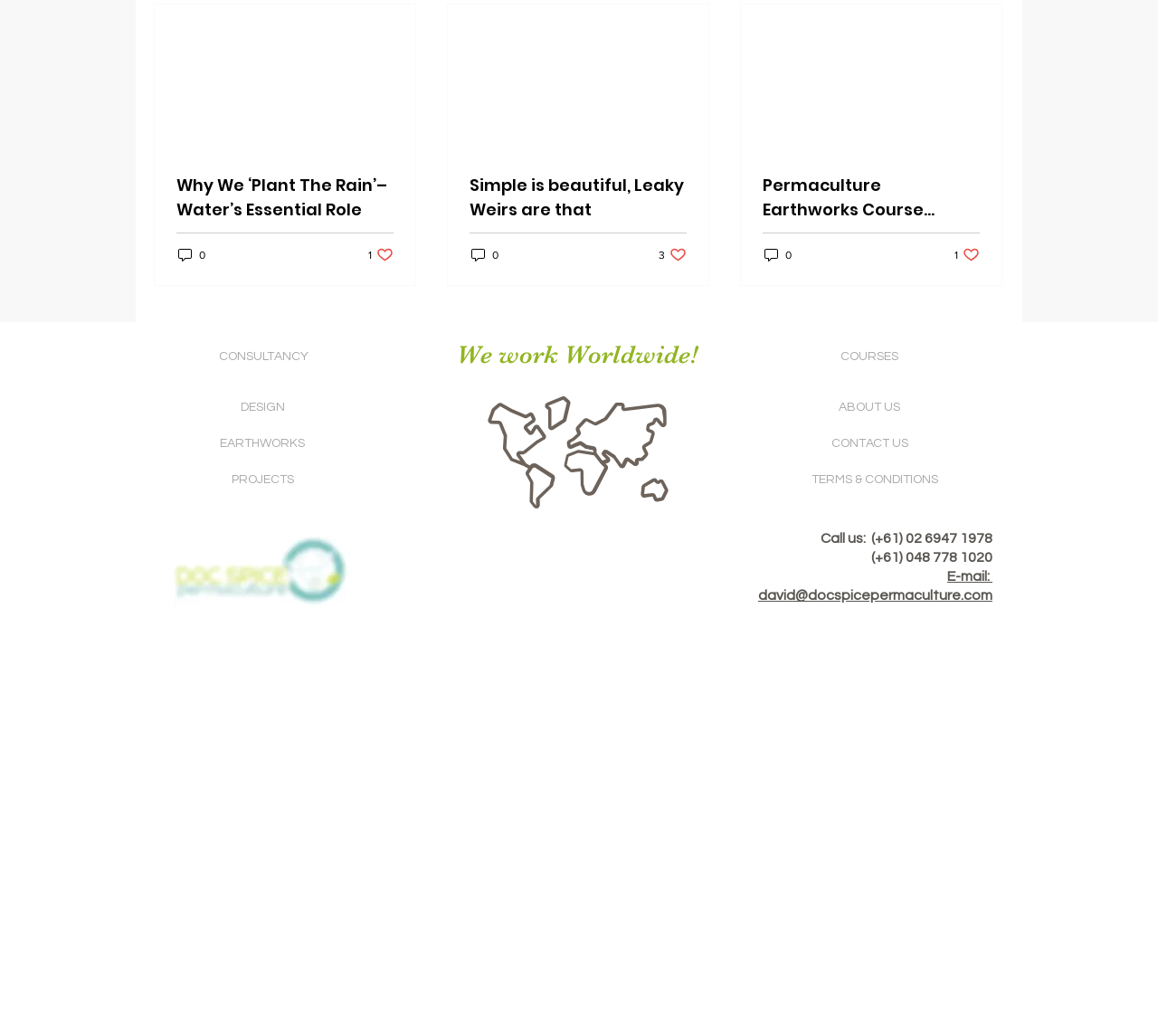Please determine the bounding box coordinates of the section I need to click to accomplish this instruction: "Fill in the contact form".

None